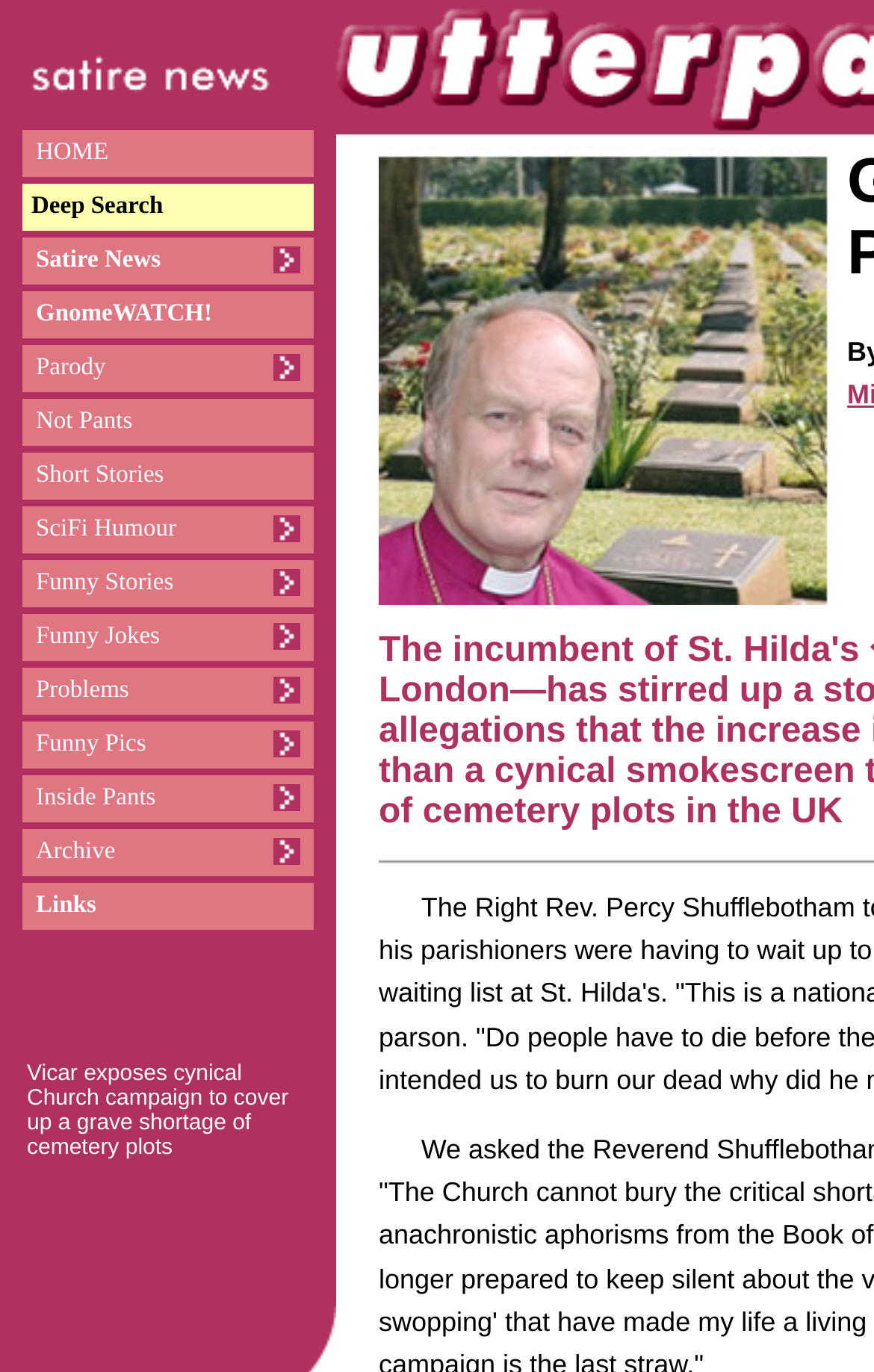Determine the bounding box for the HTML element described here: "HOME". The coordinates should be given as [left, top, right, bottom] with each number being a float between 0 and 1.

[0.026, 0.095, 0.359, 0.129]